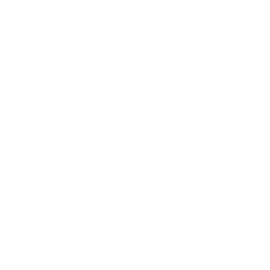Look at the image and write a detailed answer to the question: 
What type of products are featured in the section?

The section is labeled 'PRODUCTOS RELACIONADOS', suggesting that the featured items are related to cycling apparel or accessories, likely complementary products to the 'MAAP Jersey Empire Pro Air Navy Cycling Jersey'.